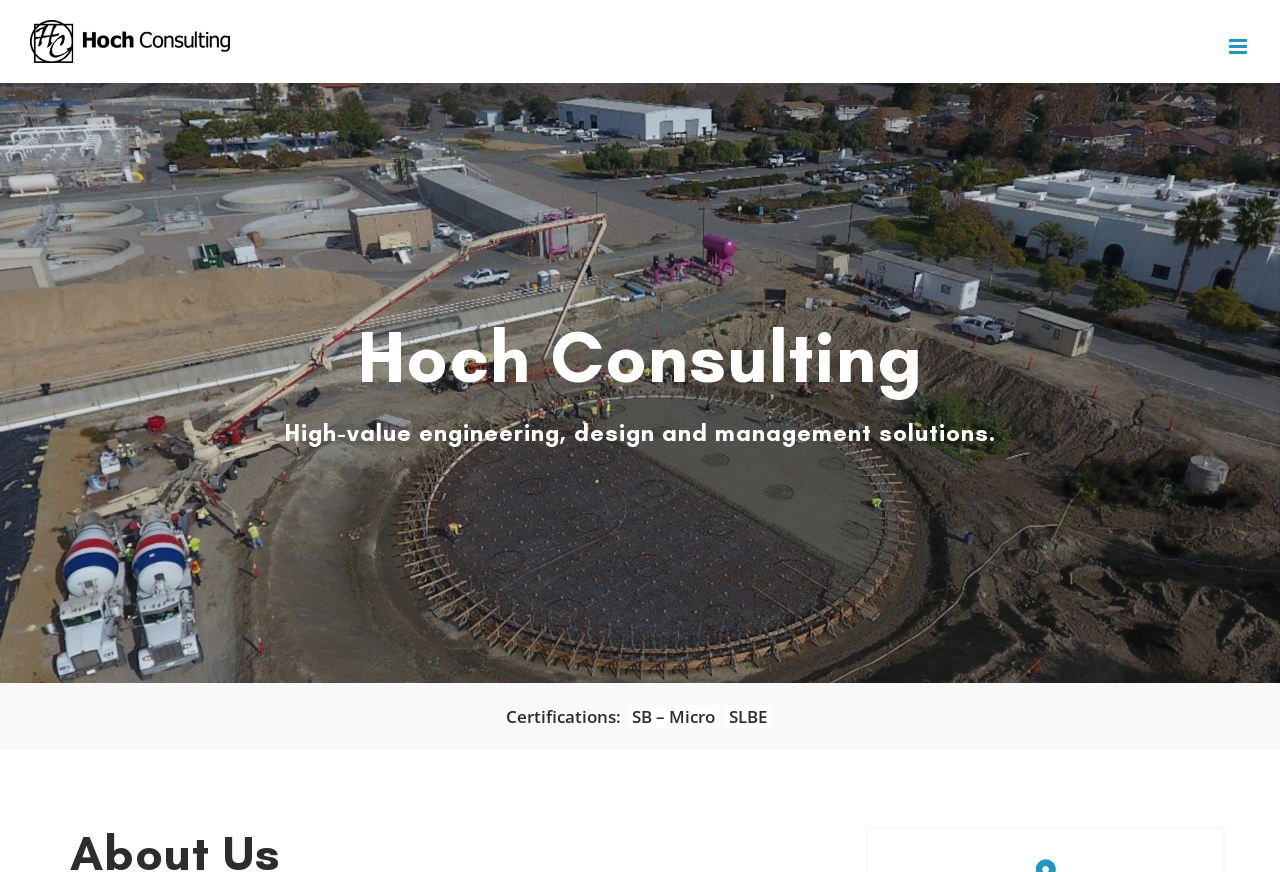Articulate a detailed summary of the webpage's content and design.

The webpage is the homepage of Hoch Consulting, a civil and environmental engineering firm. At the top left corner, there is a logo of Hoch Consulting, which is a clickable link. On the opposite side, at the top right corner, there is a toggle button to open the mobile menu.

Below the logo, there is a large heading that reads "Hoch Consulting". Underneath this heading, there is a subheading that describes the company's focus on high-value engineering, design, and management solutions.

Further down the page, there is a section that lists the company's certifications. This section is headed by a label "Certifications:" and includes two certifications: "SB – Micro" and "SLBE". These certifications are listed side by side, with "SB – Micro" on the left and "SLBE" on the right.